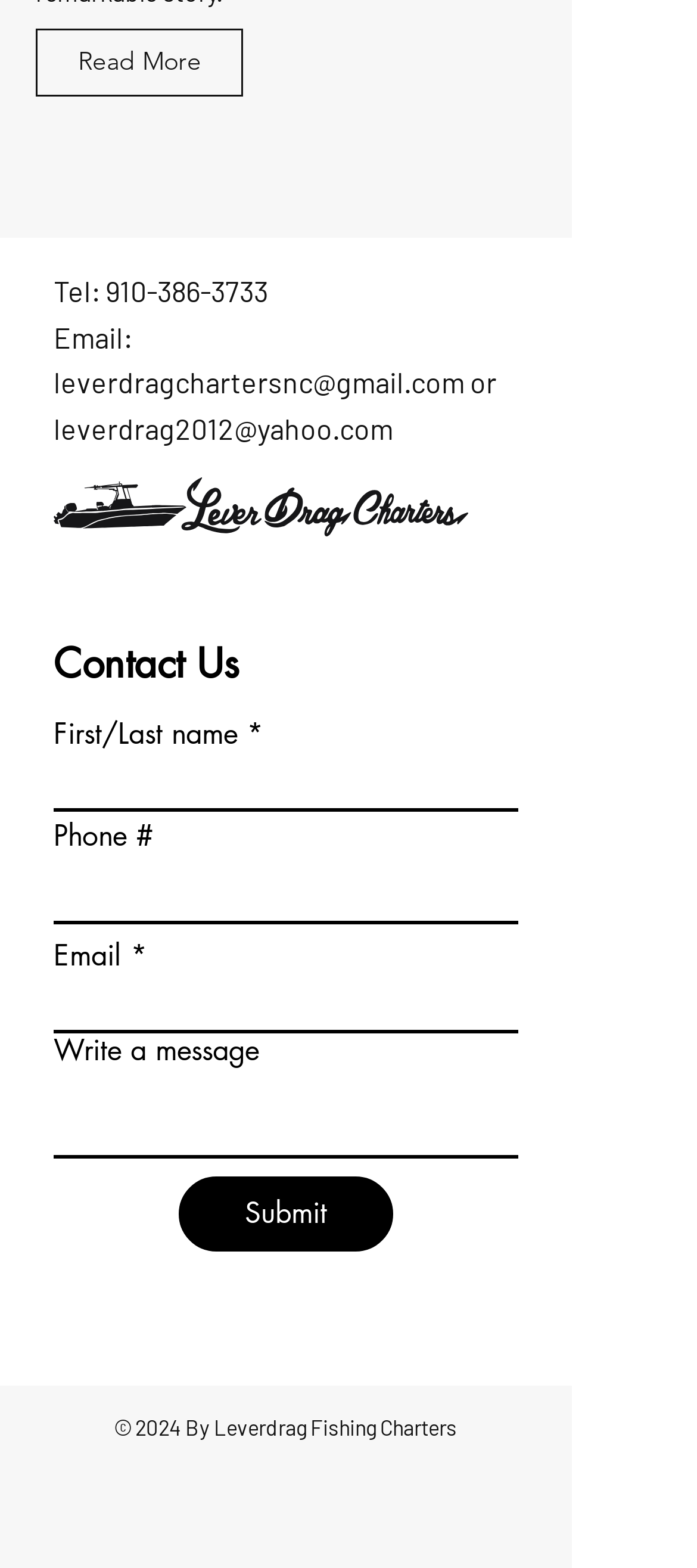Given the content of the image, can you provide a detailed answer to the question?
What is the purpose of the 'Submit' button?

The 'Submit' button is located below the 'Write a message' textbox, indicating that it is used to send the message written in the textbox.